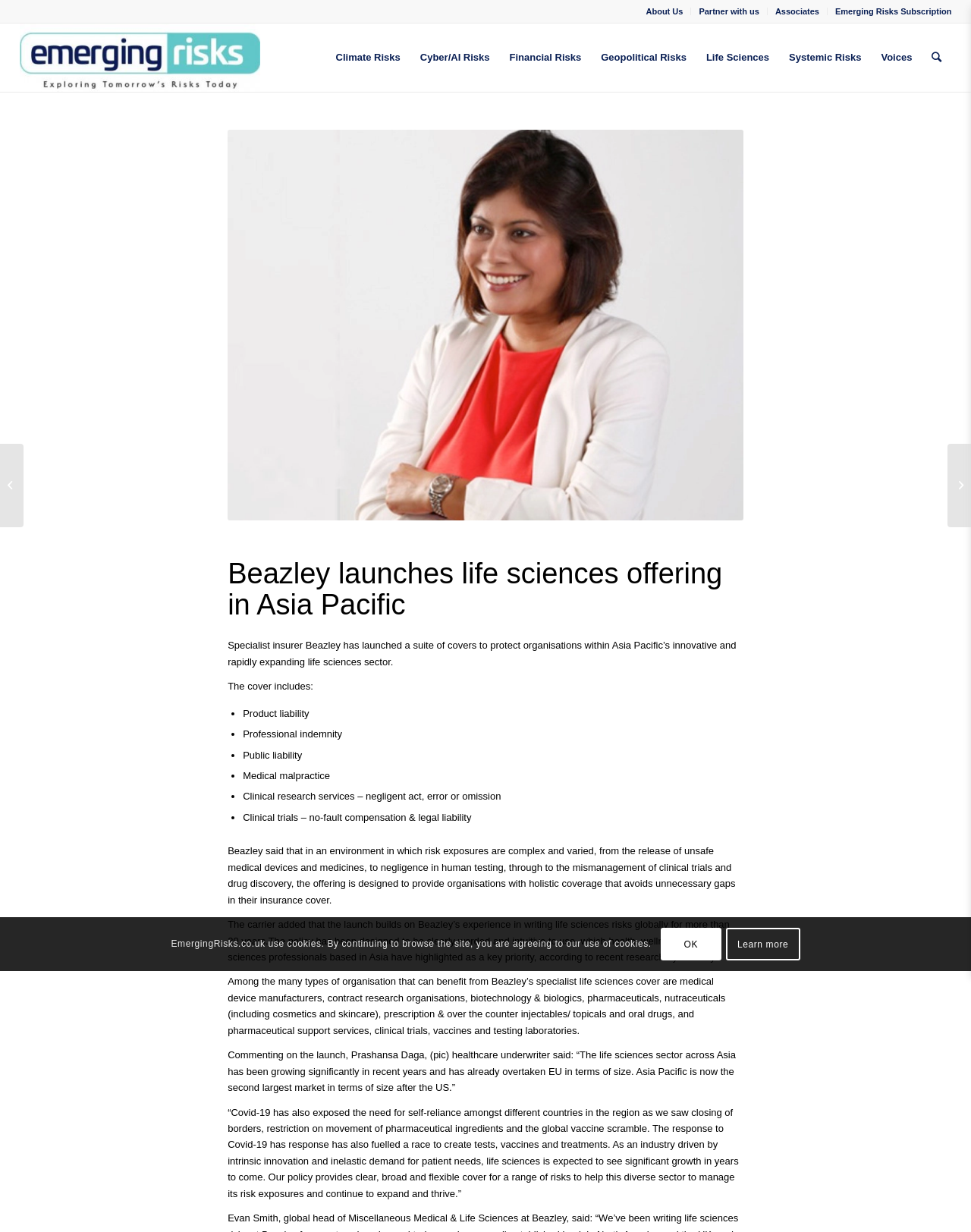Please locate the bounding box coordinates of the region I need to click to follow this instruction: "See all recent posts".

None